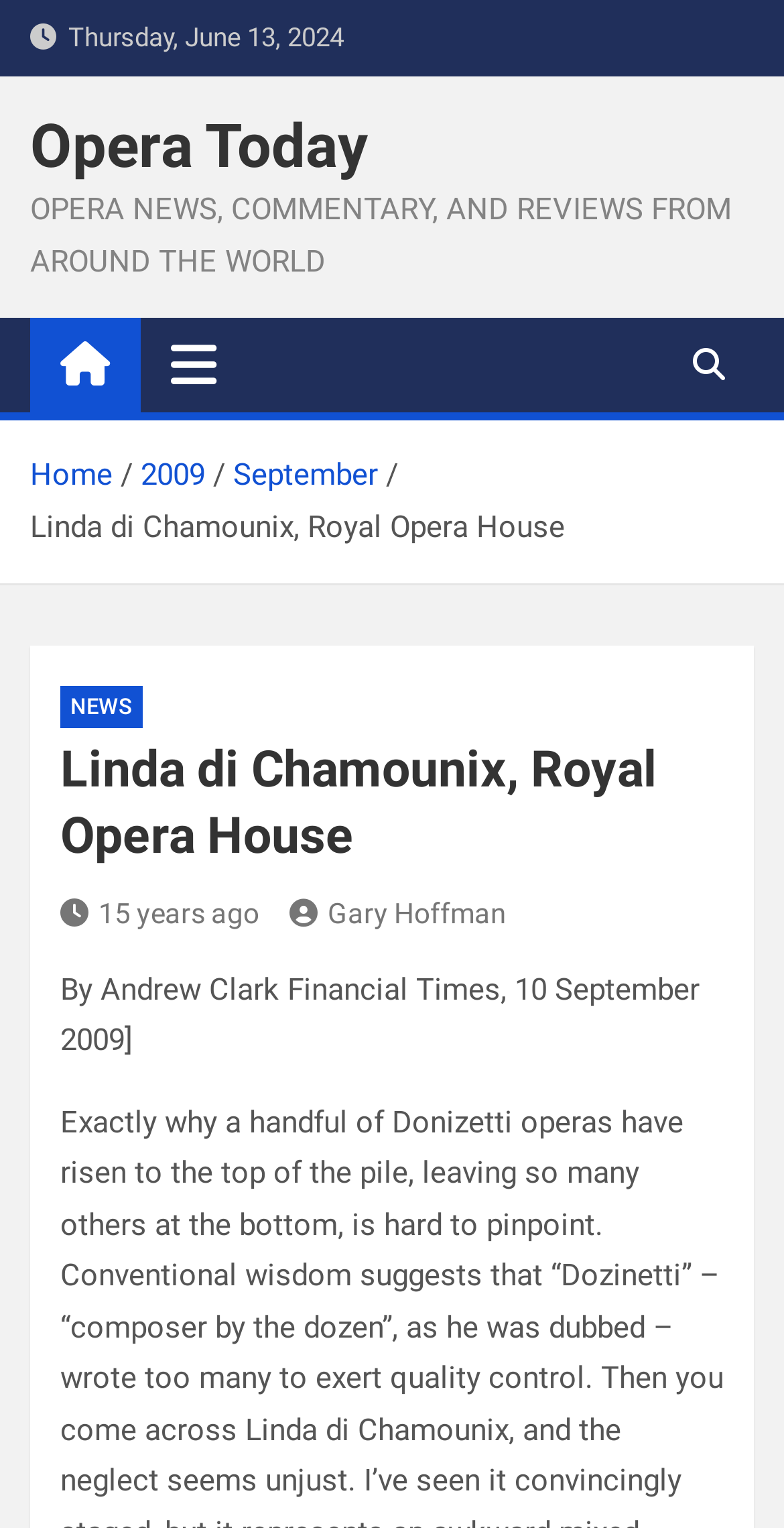What is the name of the opera house?
Refer to the image and provide a one-word or short phrase answer.

Royal Opera House